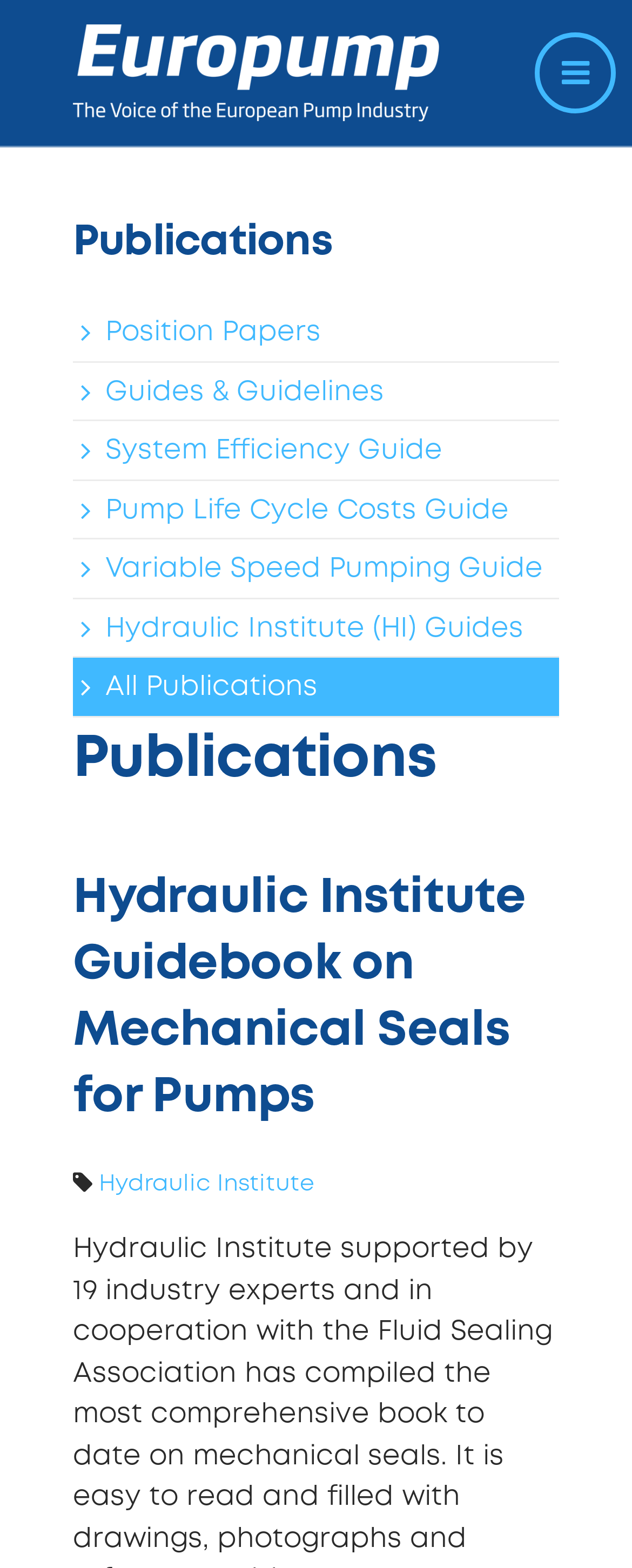Please identify the bounding box coordinates of the clickable area that will allow you to execute the instruction: "Browse all Publications".

[0.115, 0.419, 0.885, 0.456]